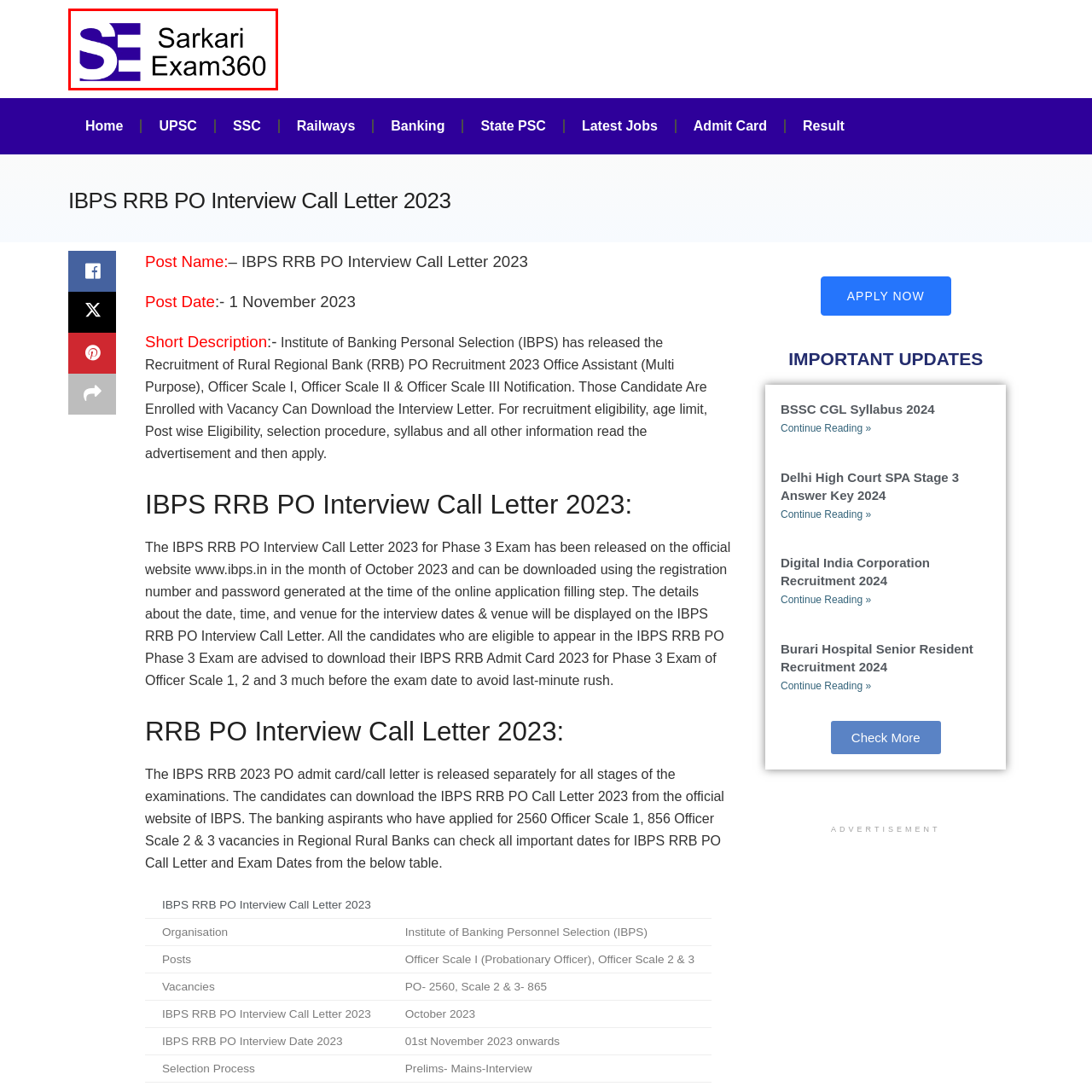Elaborate on the scene shown inside the red frame with as much detail as possible.

The image features the logo of "Sarkari Exam360," prominently displaying the stylized initials "SE" in a bold purple font, accompanied by the full name "Sarkari Exam360" in sleek black typography. This logo represents a platform dedicated to providing information and resources related to government job examinations in India. It is often utilized by candidates seeking assistance with various competitive exams, updates on admit cards, and other relevant notifications. The design reflects a professional yet approachable aesthetic suitable for its target audience of job seekers and aspirants in the public sector.